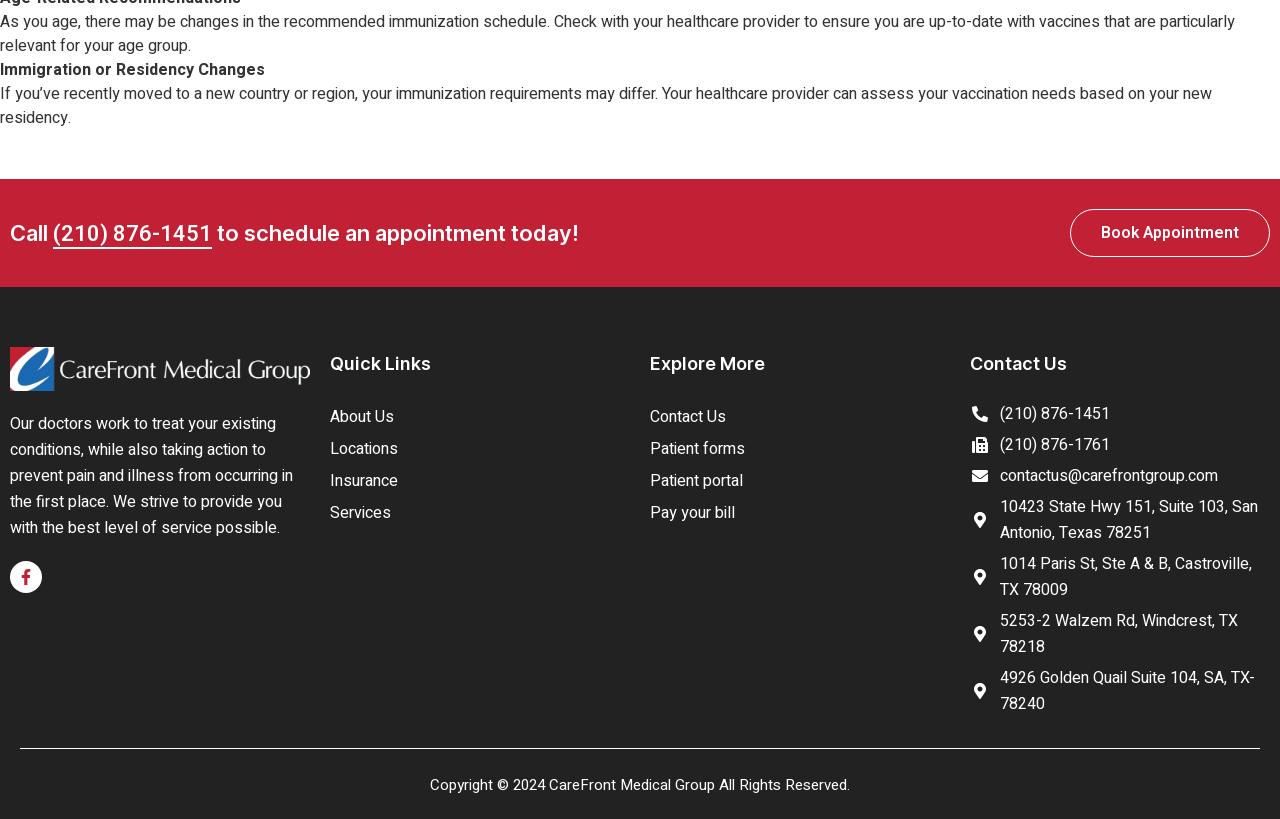Please determine the bounding box coordinates of the clickable area required to carry out the following instruction: "Leave a comment". The coordinates must be four float numbers between 0 and 1, represented as [left, top, right, bottom].

None